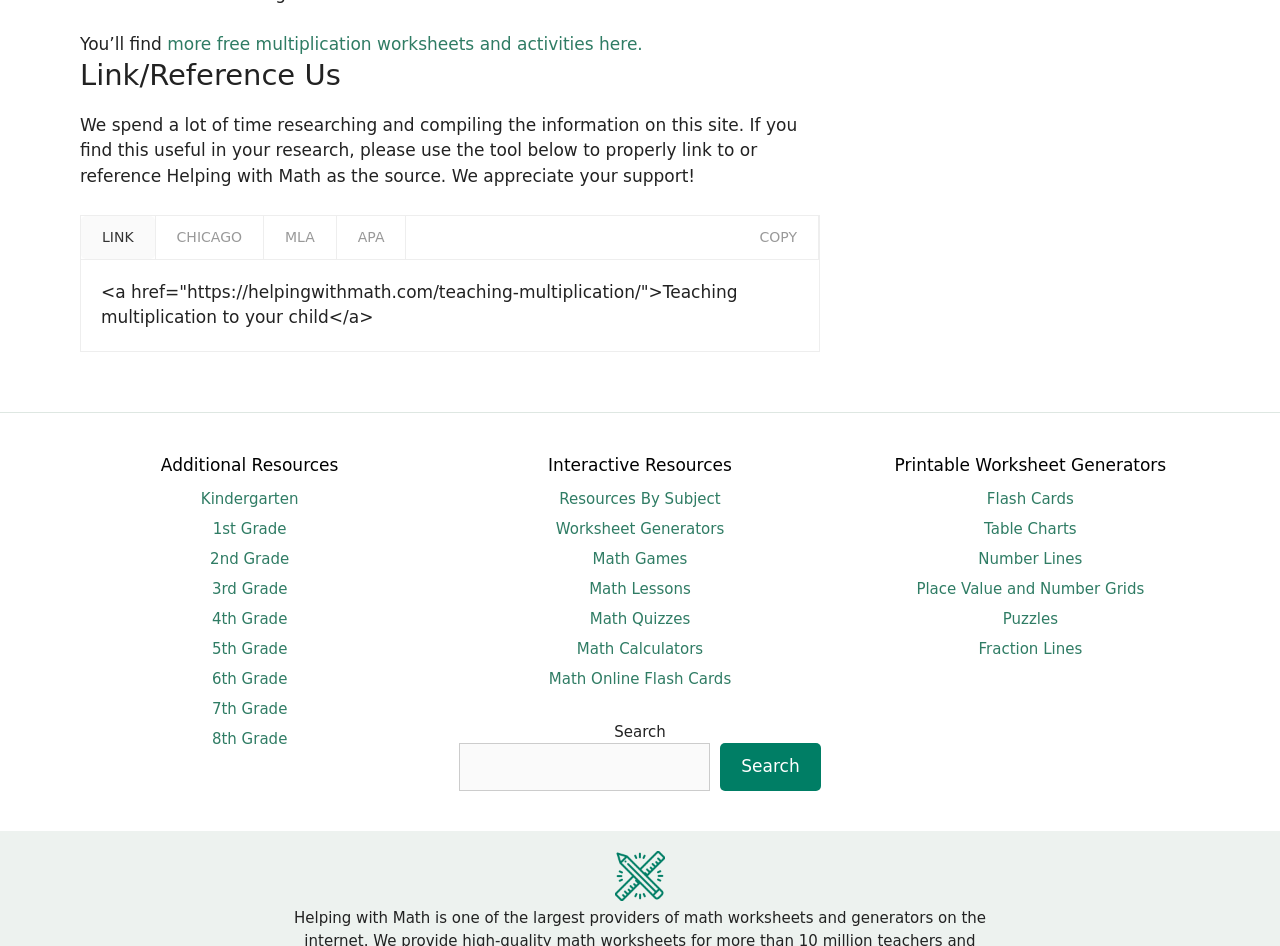What type of resources are available on the website?
Based on the visual, give a brief answer using one word or a short phrase.

Worksheets, games, lessons, quizzes, calculators